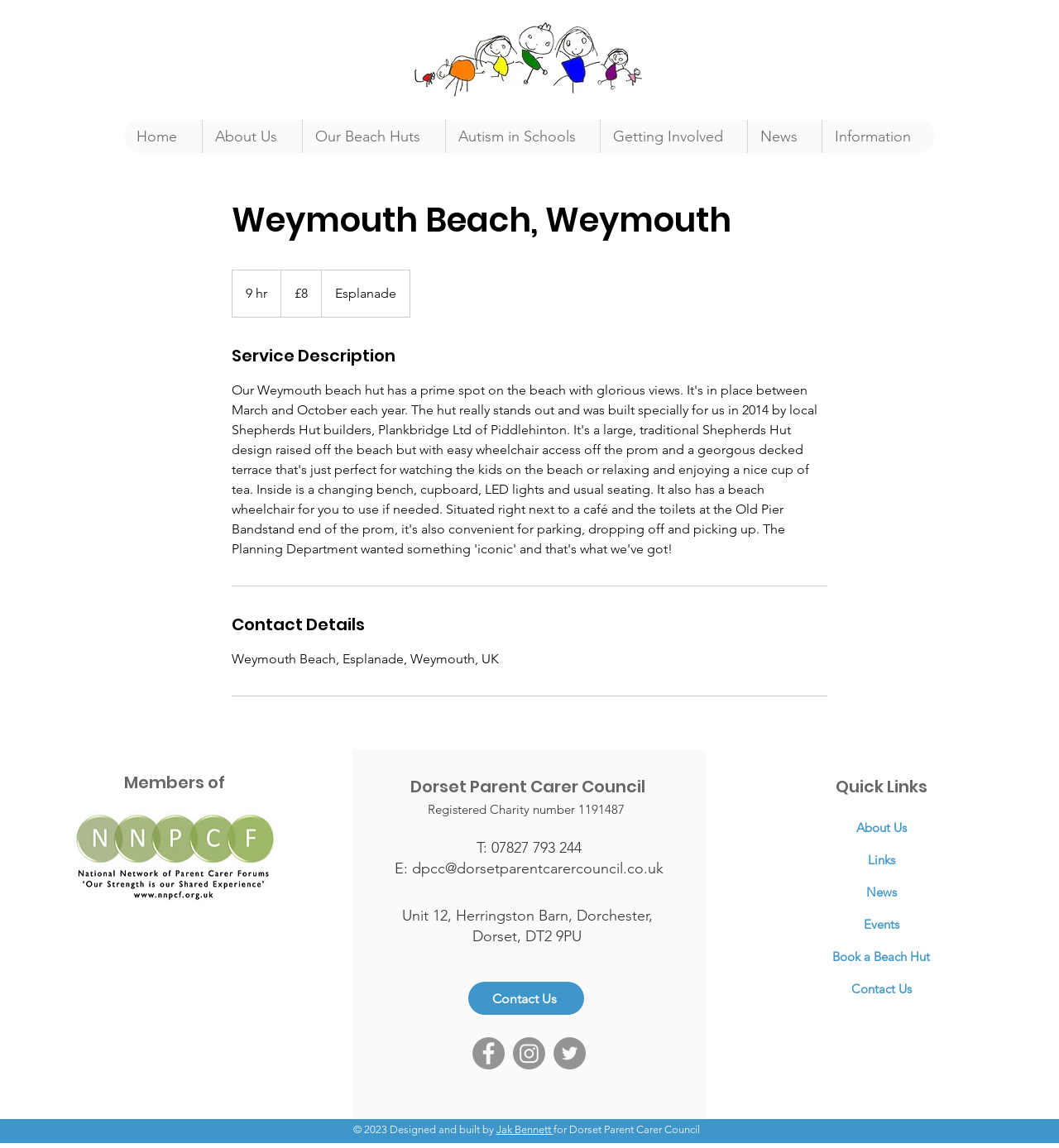Please indicate the bounding box coordinates of the element's region to be clicked to achieve the instruction: "Click the About Us link". Provide the coordinates as four float numbers between 0 and 1, i.e., [left, top, right, bottom].

[0.809, 0.714, 0.856, 0.728]